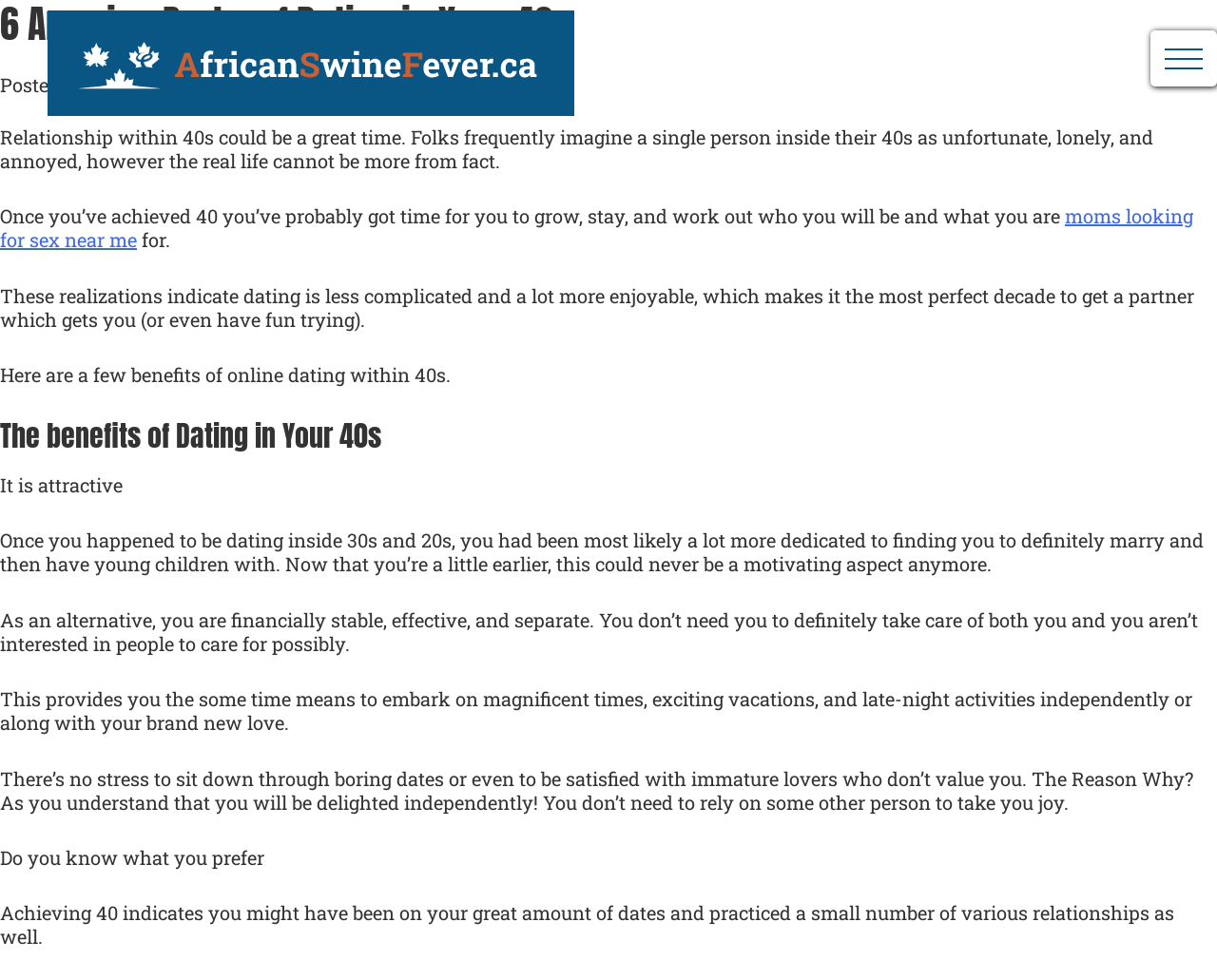Identify the bounding box for the given UI element using the description provided. Coordinates should be in the format (top-left x, top-left y, bottom-right x, bottom-right y) and must be between 0 and 1. Here is the description: Samantha Scott

[0.214, 0.074, 0.33, 0.099]